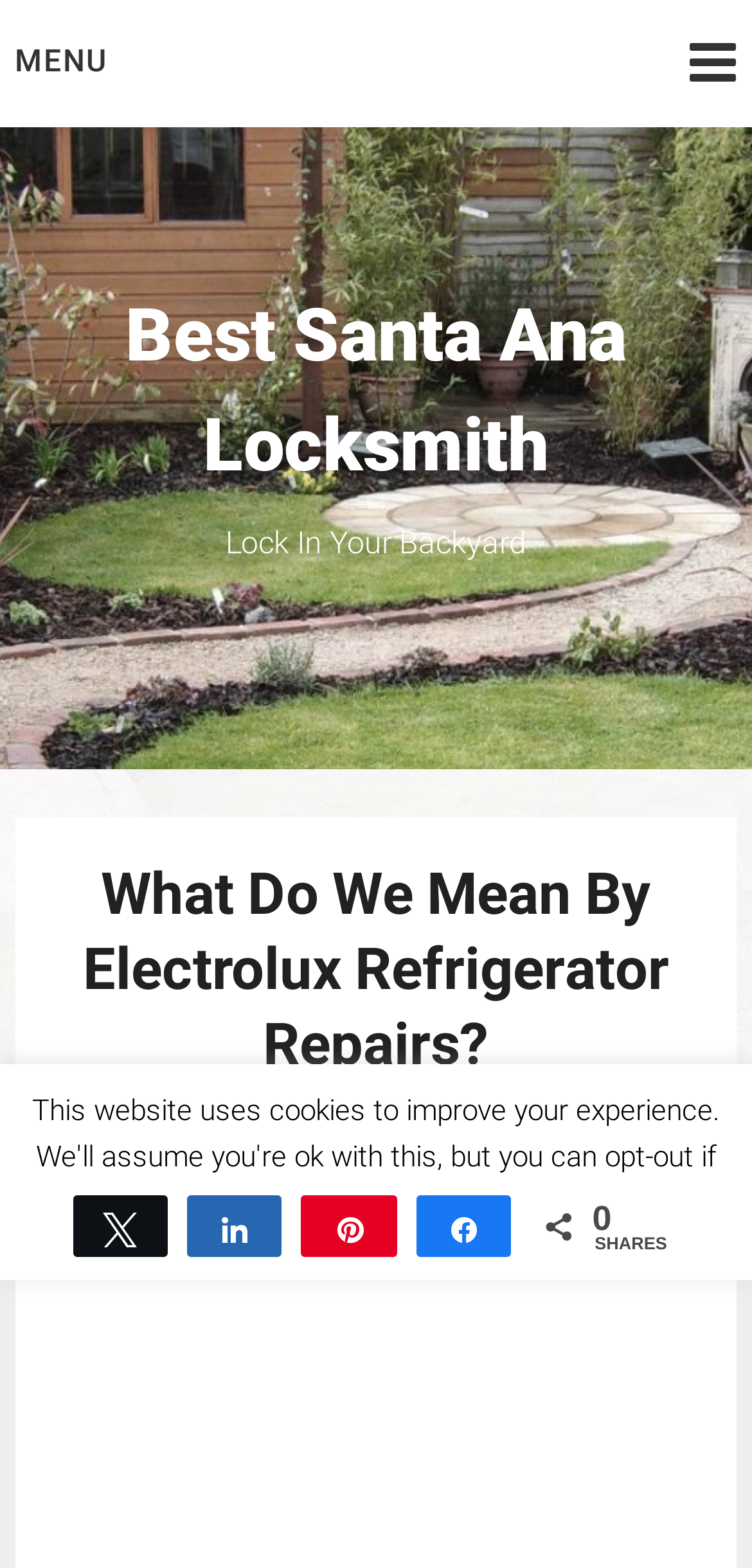How many social media sharing options are available?
Answer briefly with a single word or phrase based on the image.

4